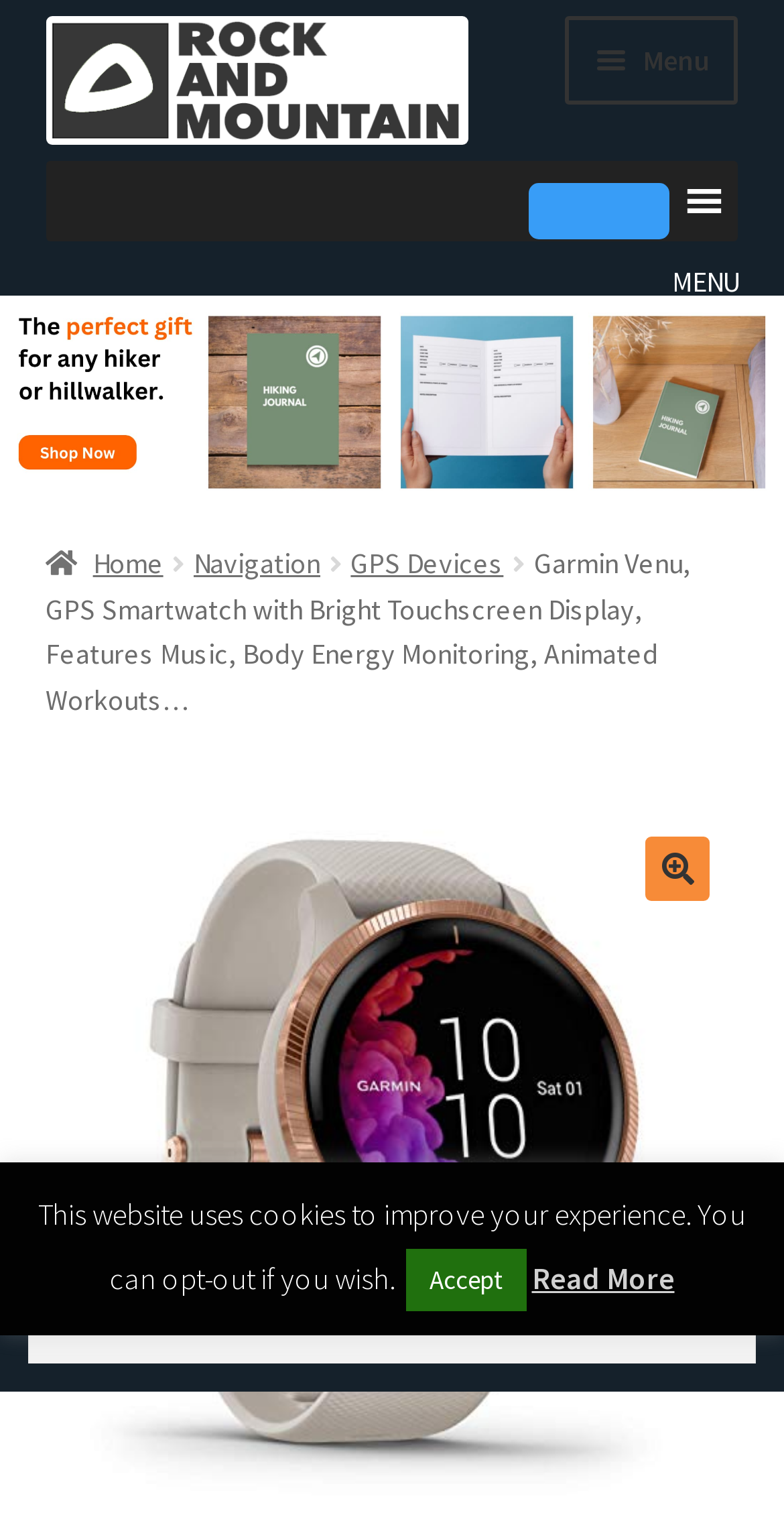Analyze the image and deliver a detailed answer to the question: What is the function of the button with the '' icon?

I determined the answer by looking at the buttons with the '' icon, which are located next to some of the navigation links, and inferred that they are used to expand child menus.